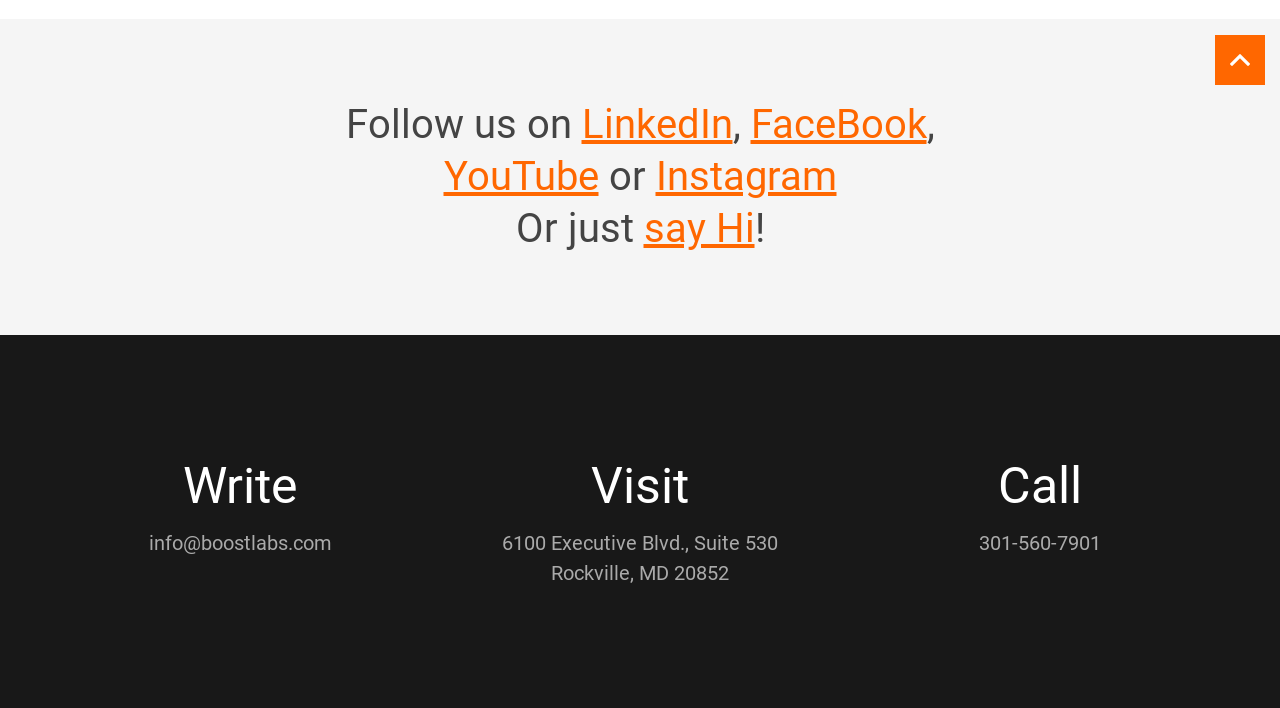Highlight the bounding box coordinates of the element that should be clicked to carry out the following instruction: "Contact us via email". The coordinates must be given as four float numbers ranging from 0 to 1, i.e., [left, top, right, bottom].

[0.116, 0.75, 0.259, 0.783]